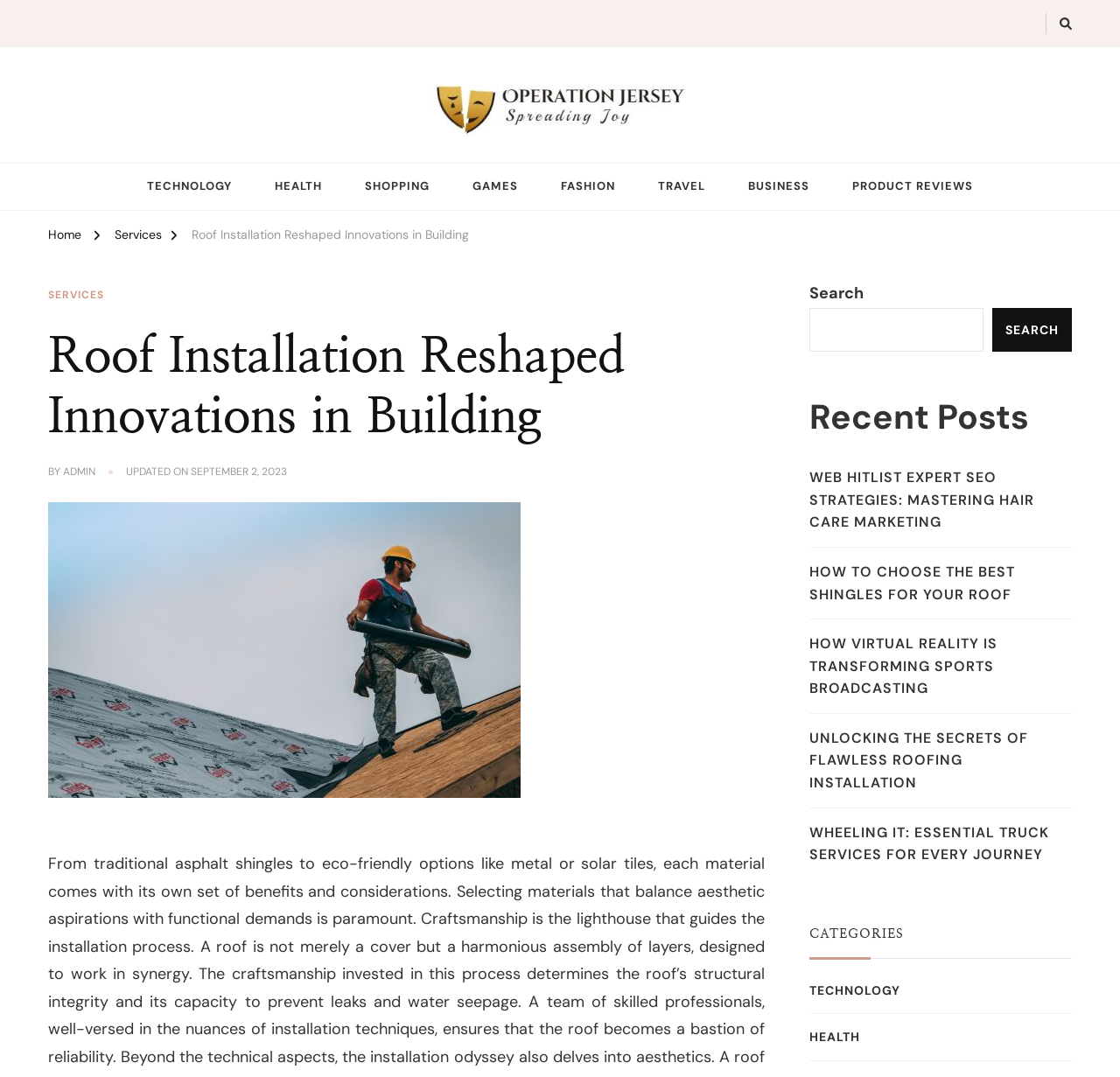Respond to the following question using a concise word or phrase: 
What is the topic of the recent post 'WEB HITLIST EXPERT SEO STRATEGIES: MASTERING HAIR CARE MARKETING'?

HAIR CARE MARKETING